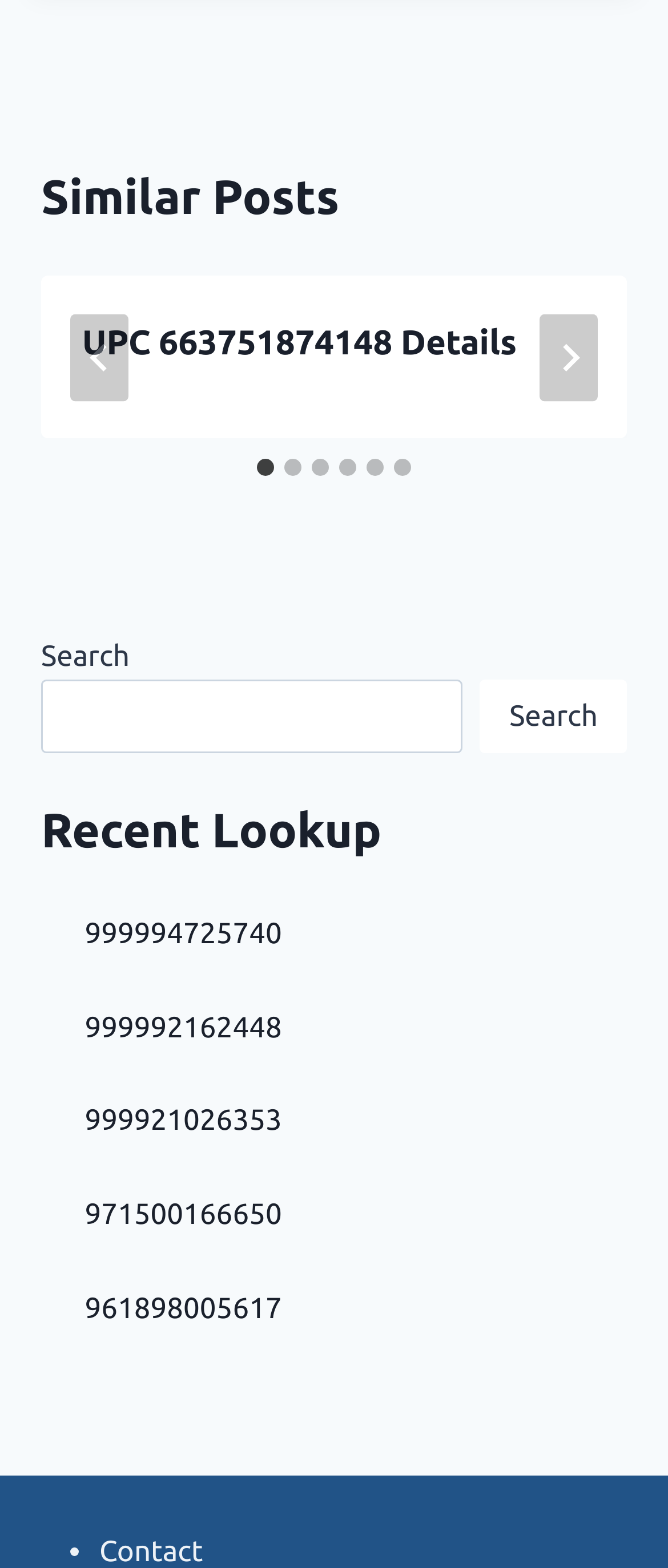Please analyze the image and provide a thorough answer to the question:
What is the function of the search box?

The search box is located in the middle of the webpage, and it is accompanied by a 'Search' button. Its function is to allow users to search for specific content within the webpage, likely related to the posts or articles displayed.